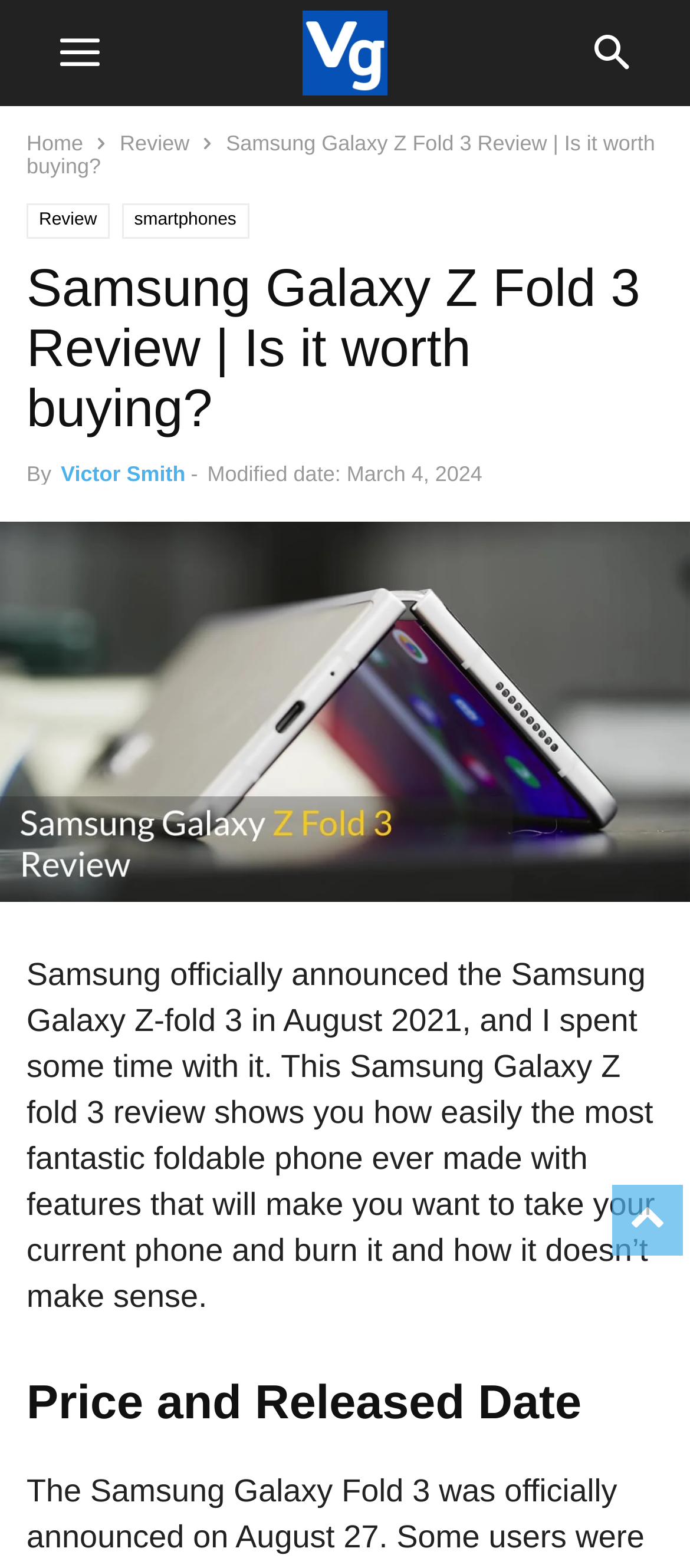Using details from the image, please answer the following question comprehensively:
Who is the author of this review?

I found the author's name by looking at the section that says 'By' and then finding the link next to it, which is 'Victor Smith'.